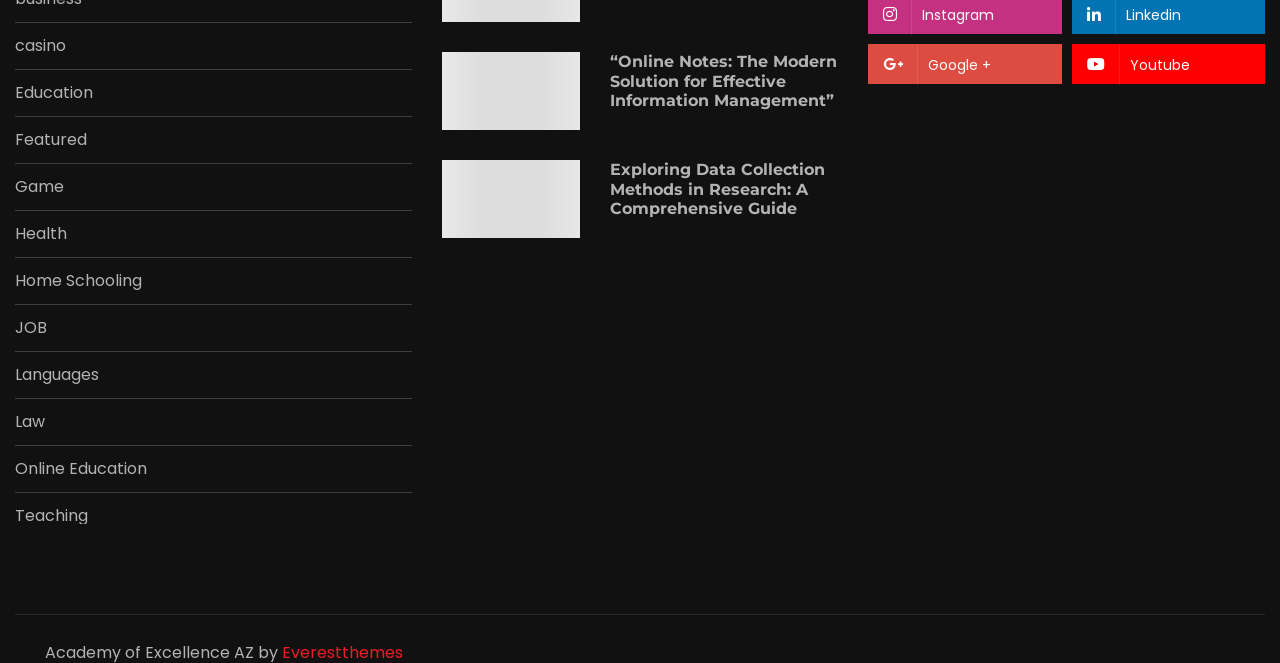Locate the bounding box coordinates of the item that should be clicked to fulfill the instruction: "Read the article about 'Essential Information About Cheek Augmentation With Silicone'".

None